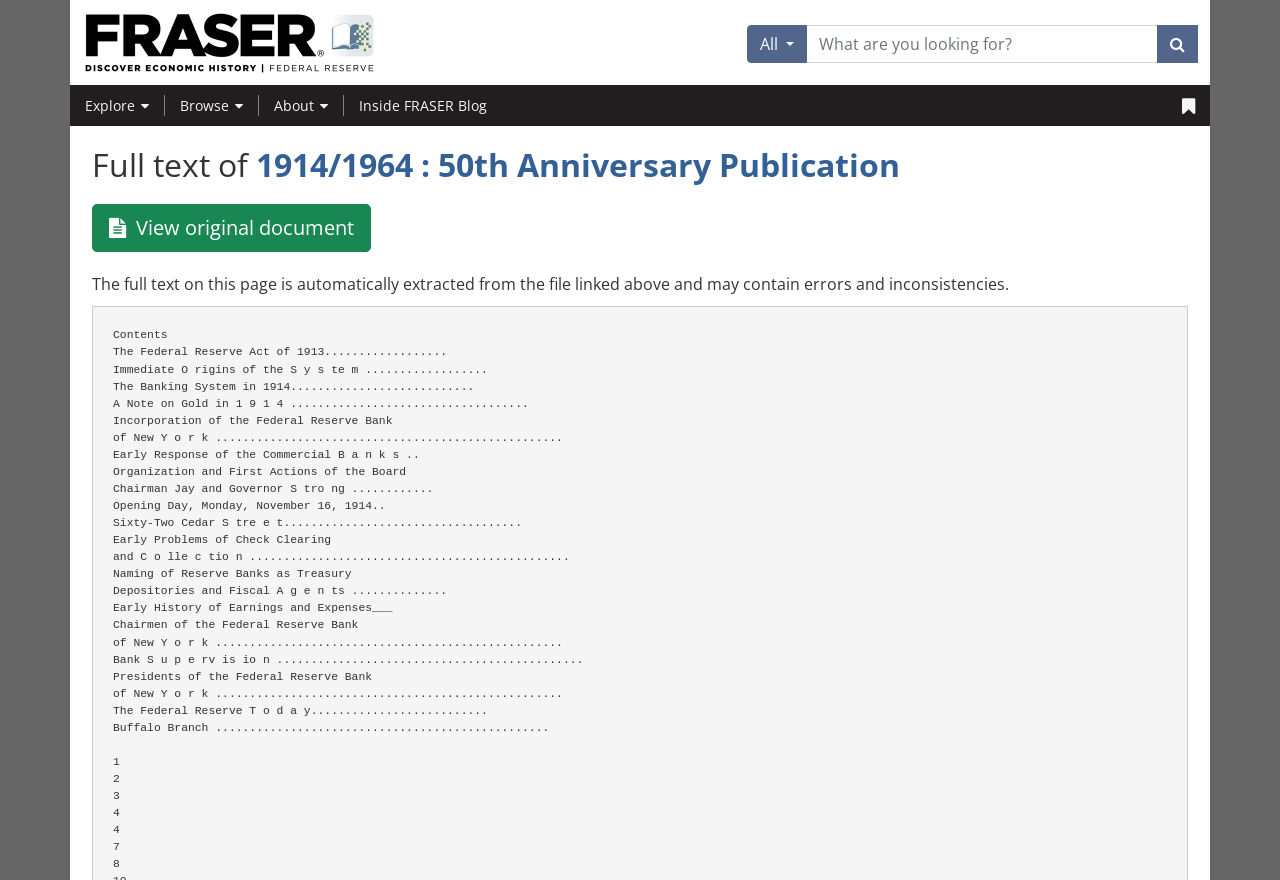Locate the bounding box coordinates of the element that should be clicked to fulfill the instruction: "View original document".

[0.072, 0.232, 0.29, 0.287]